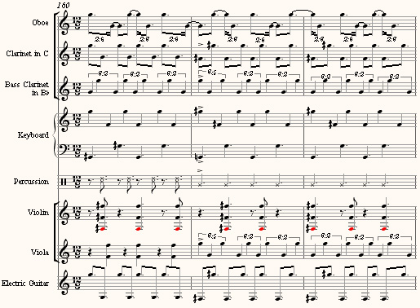How many string instruments are in the ensemble?
Answer the question with a single word or phrase, referring to the image.

3